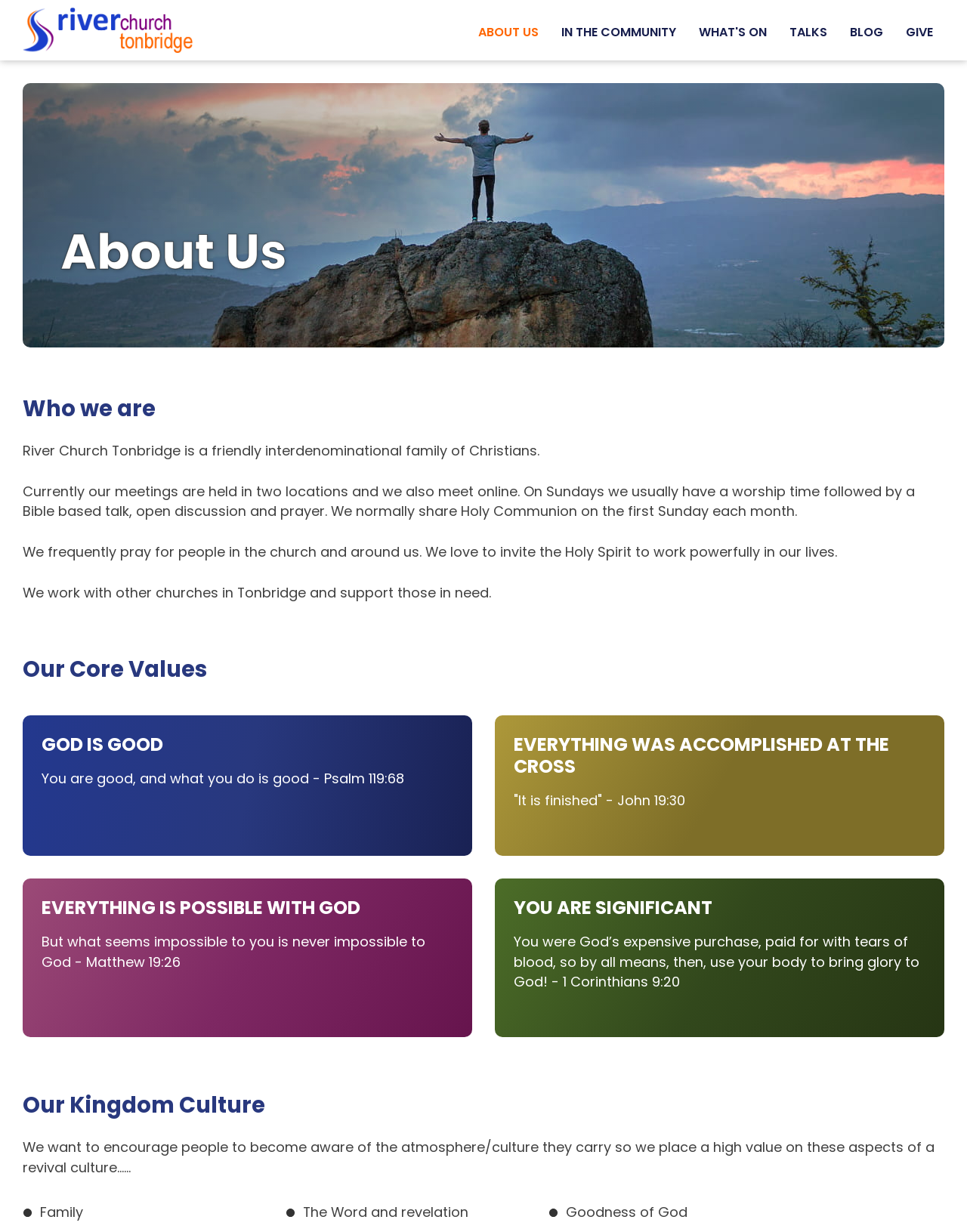Create a detailed narrative describing the layout and content of the webpage.

The webpage is about River Church Tonbridge, a friendly interdenominational family of Christians. At the top left, there is a link to the church's home page, accompanied by an image. Below this, there are four buttons: "ABOUT US", "IN THE COMMUNITY", "WHAT'S ON", "TALKS", "BLOG", and "GIVE", which are aligned horizontally across the top of the page.

The main content of the page is divided into sections. The first section, "About Us", is headed by a title and includes three paragraphs of text that describe the church's meetings, worship style, and community involvement. 

Below this, there is a section titled "Our Core Values", which is further divided into four subheadings: "GOD IS GOOD", "EVERYTHING WAS ACCOMPLISHED AT THE CROSS", "EVERYTHING IS POSSIBLE WITH GOD", and "YOU ARE SIGNIFICANT". Each subheading is accompanied by a relevant Bible verse.

The final section is titled "Our Kingdom Culture", which includes a paragraph of text and three circular icons with accompanying text labels: "Family", "The Word and revelation", and "Goodness of God". These icons are positioned horizontally across the bottom of the page.